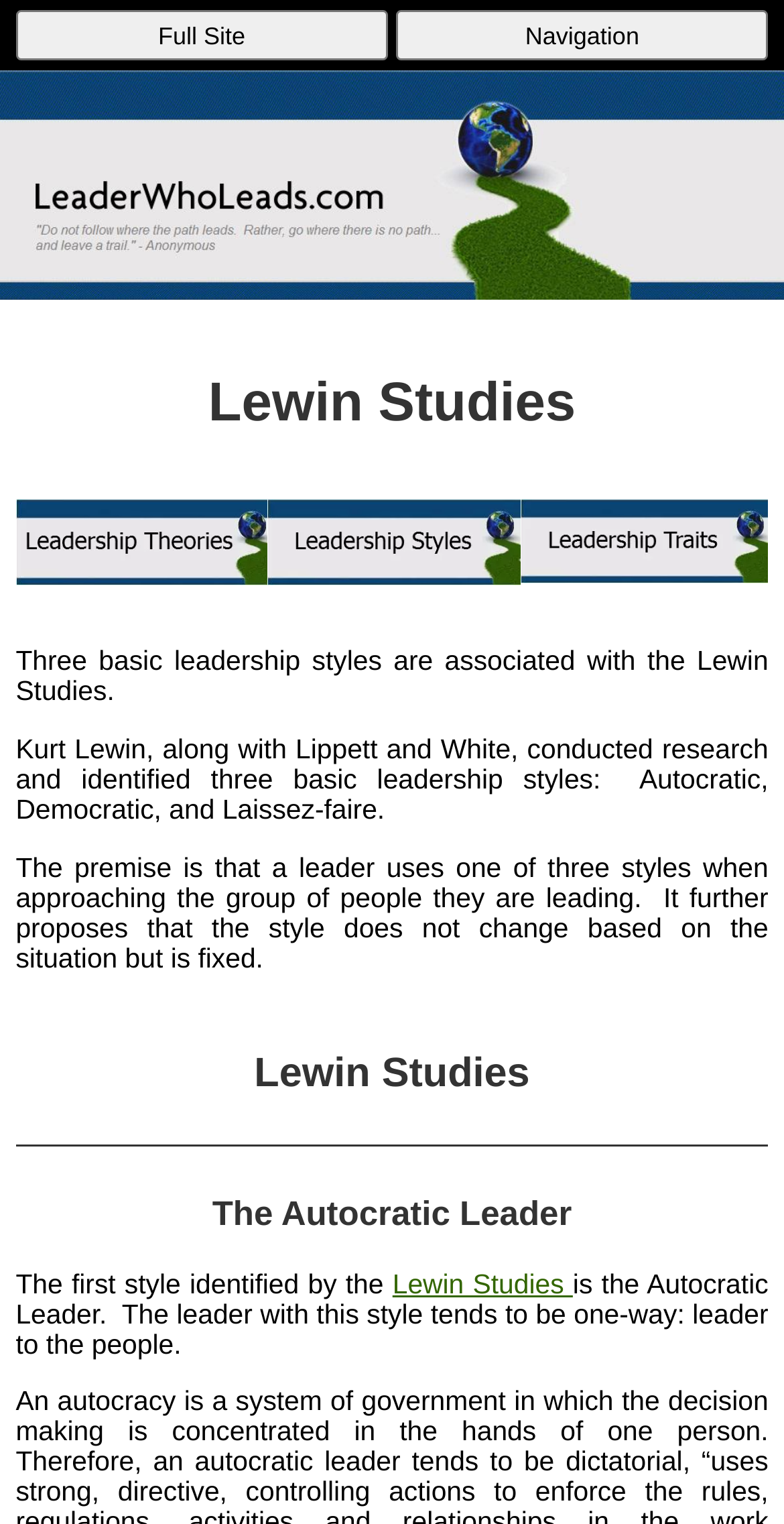For the given element description Lewin Studies, determine the bounding box coordinates of the UI element. The coordinates should follow the format (top-left x, top-left y, bottom-right x, bottom-right y) and be within the range of 0 to 1.

[0.501, 0.832, 0.731, 0.852]